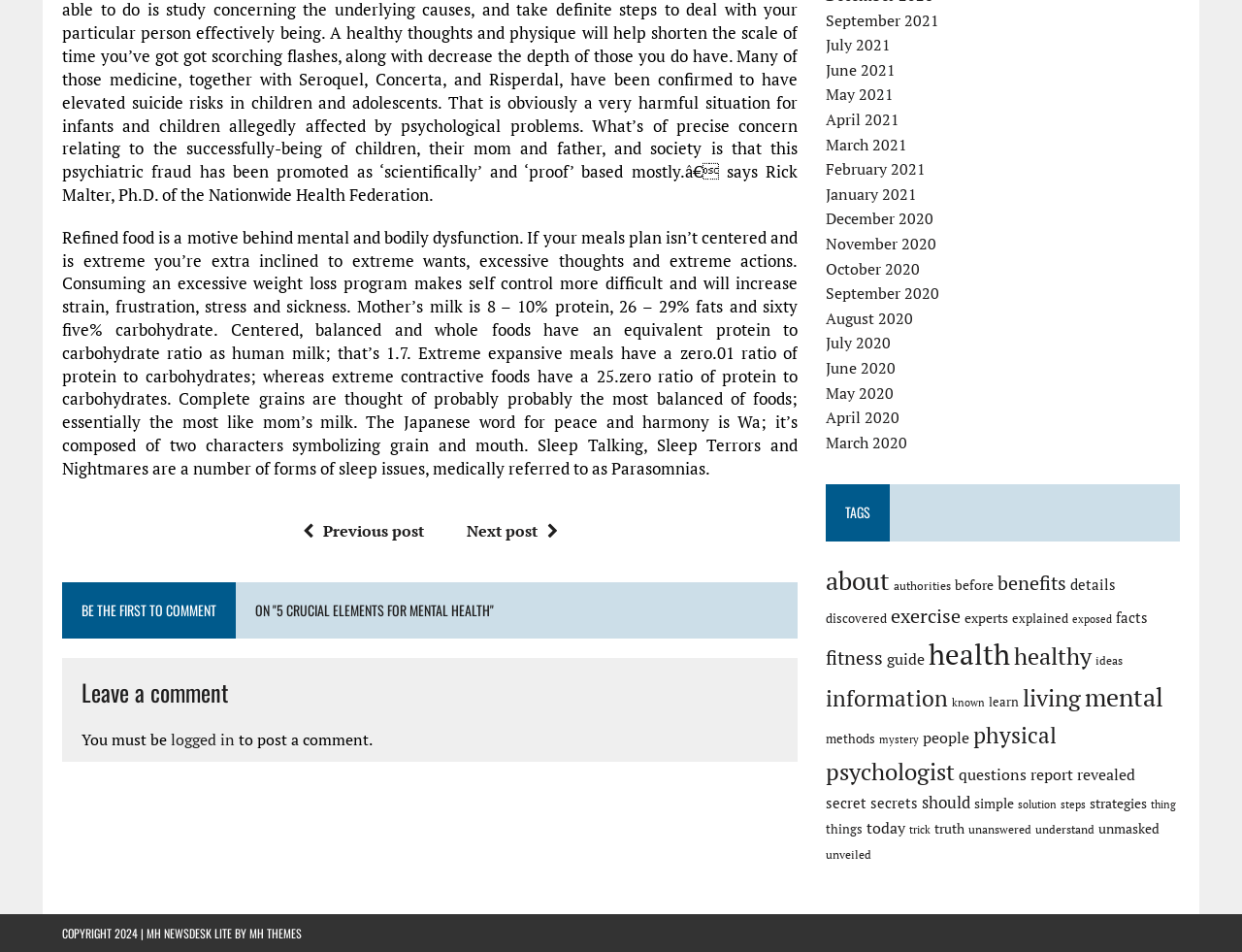Use one word or a short phrase to answer the question provided: 
How many items are tagged as 'health'?

221